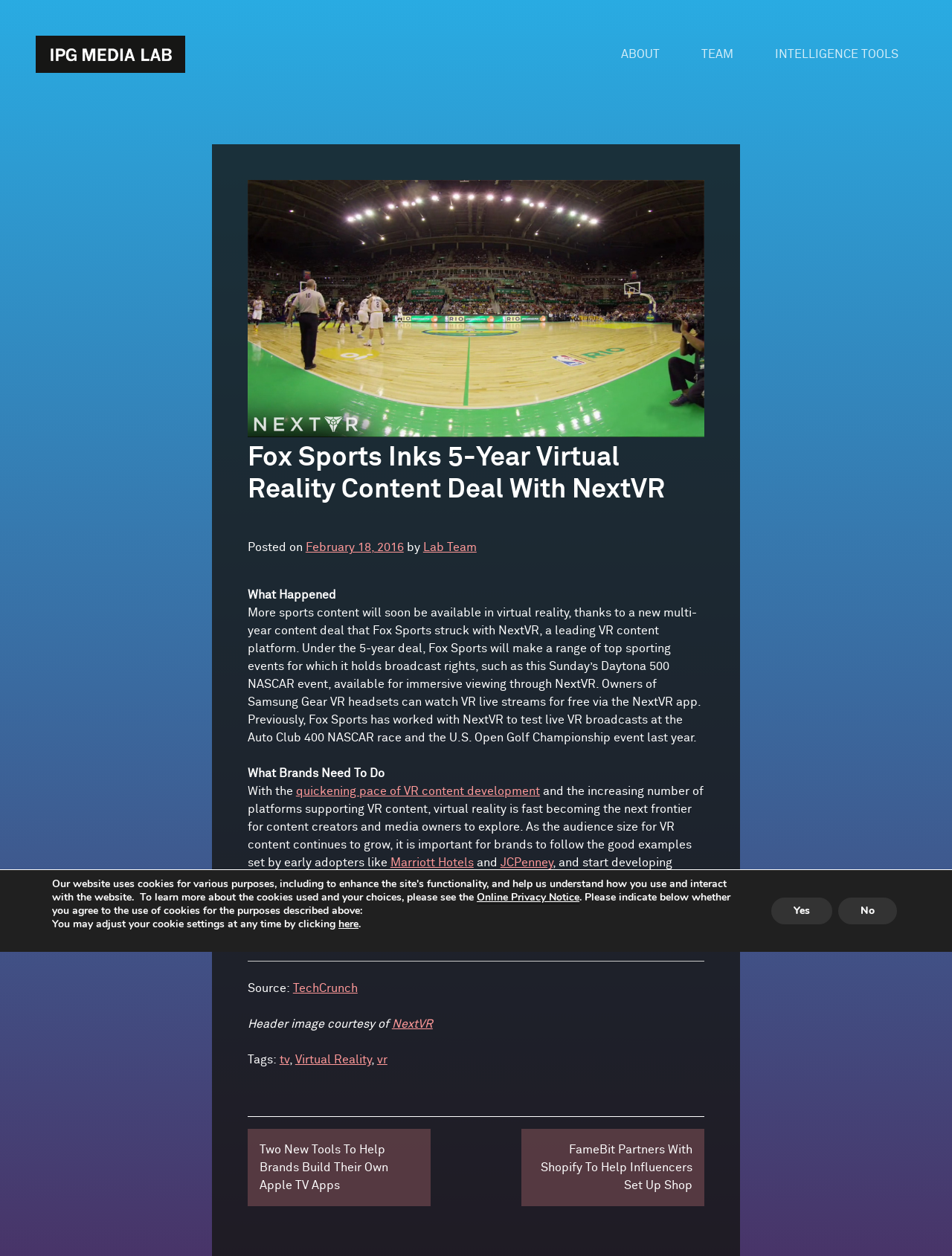Provide the bounding box coordinates of the HTML element this sentence describes: "Marriott Hotels". The bounding box coordinates consist of four float numbers between 0 and 1, i.e., [left, top, right, bottom].

[0.41, 0.682, 0.497, 0.692]